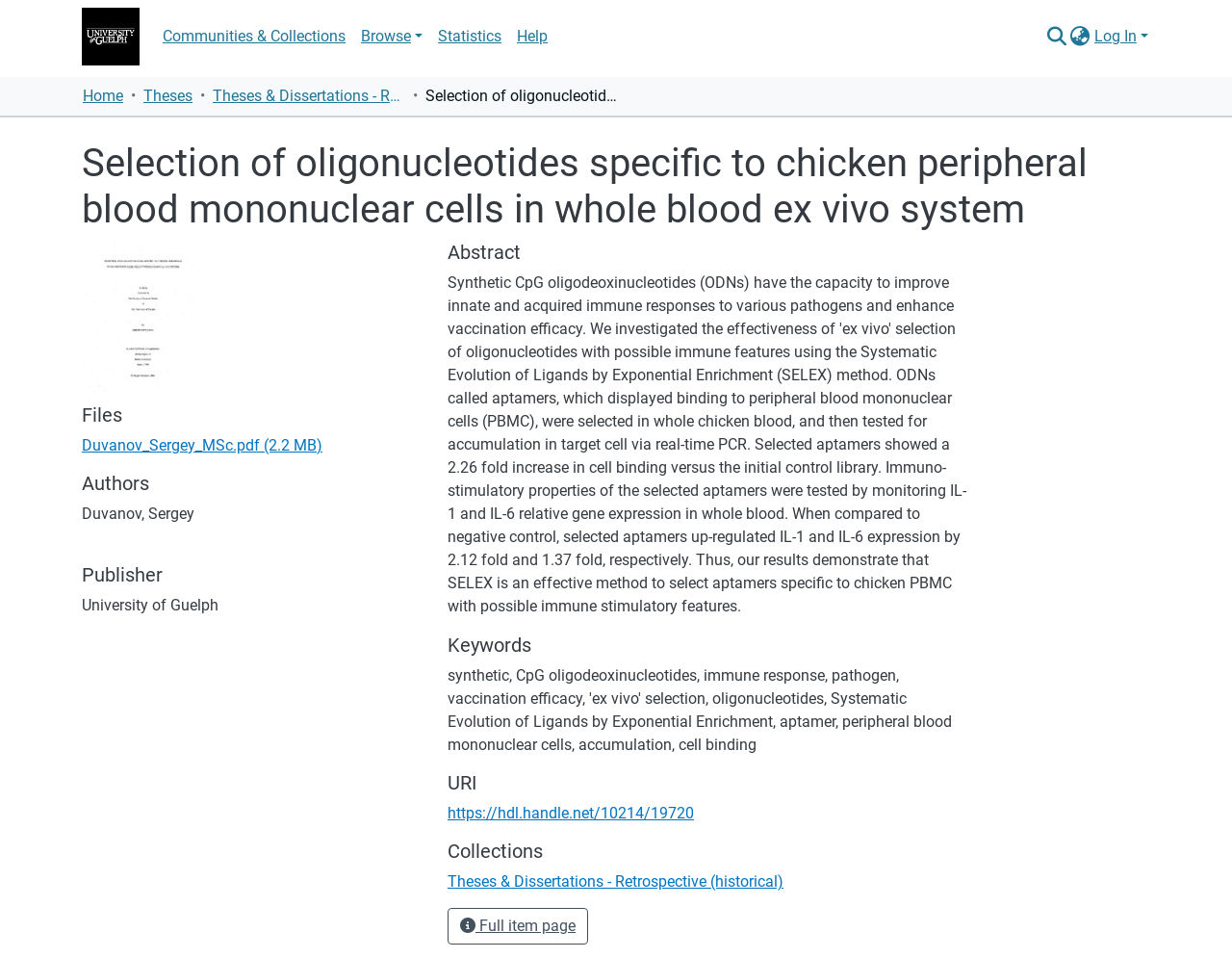Specify the bounding box coordinates of the area to click in order to execute this command: 'Log in to the system'. The coordinates should consist of four float numbers ranging from 0 to 1, and should be formatted as [left, top, right, bottom].

[0.887, 0.028, 0.934, 0.047]